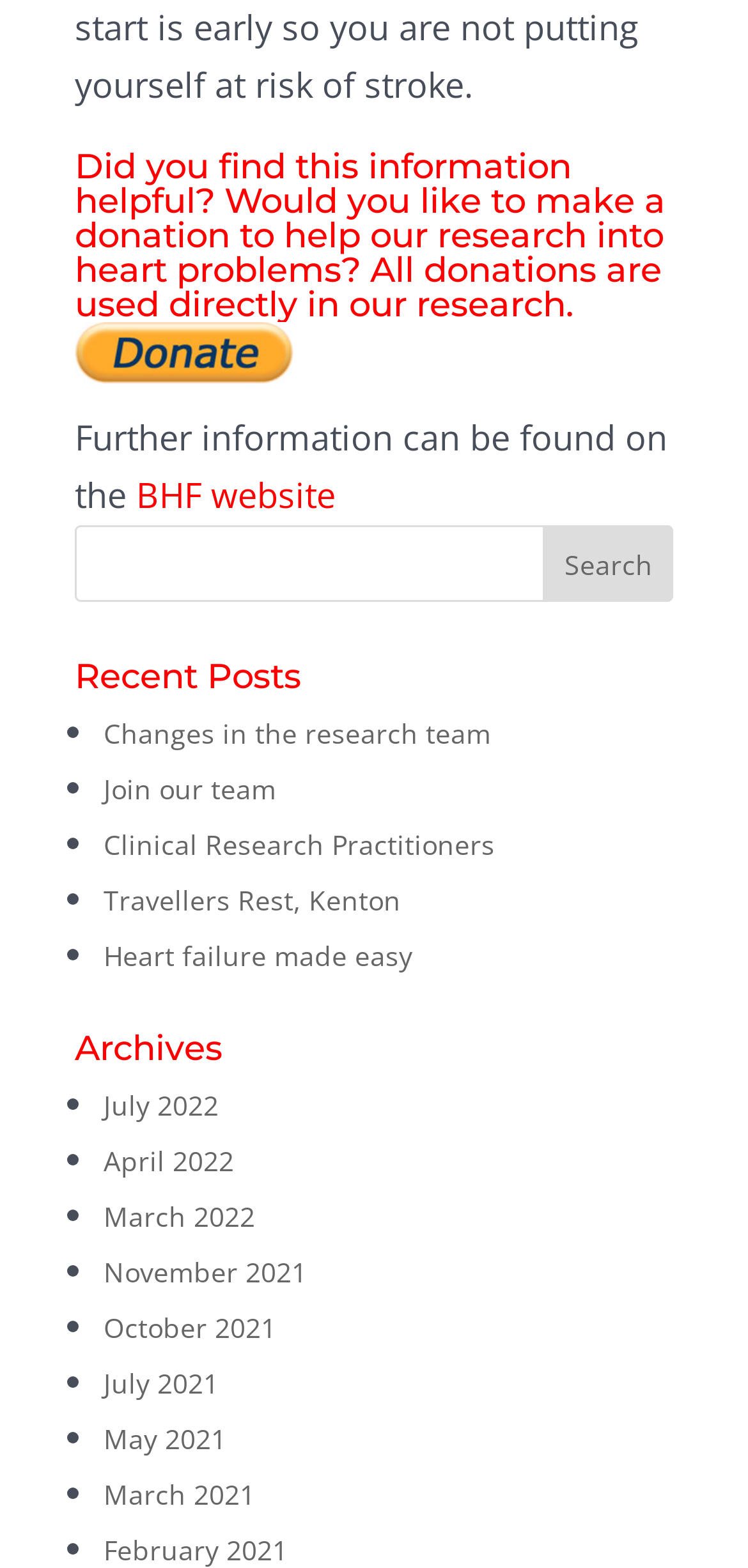Answer the following query concisely with a single word or phrase:
What is the text of the first list marker in the 'Archives' section?

•